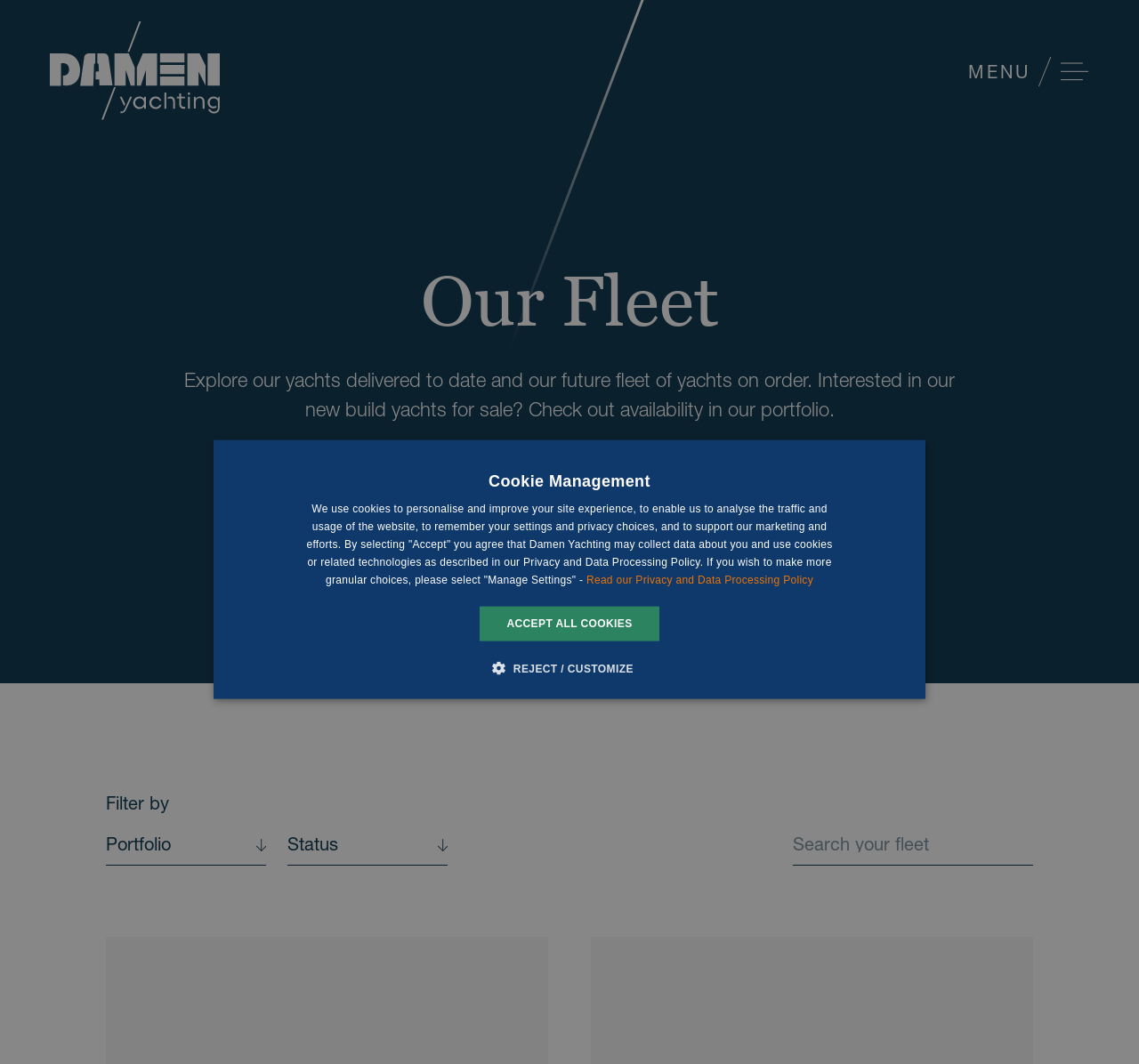Determine the bounding box coordinates for the region that must be clicked to execute the following instruction: "Click the 'Yachting' link".

[0.044, 0.02, 0.193, 0.113]